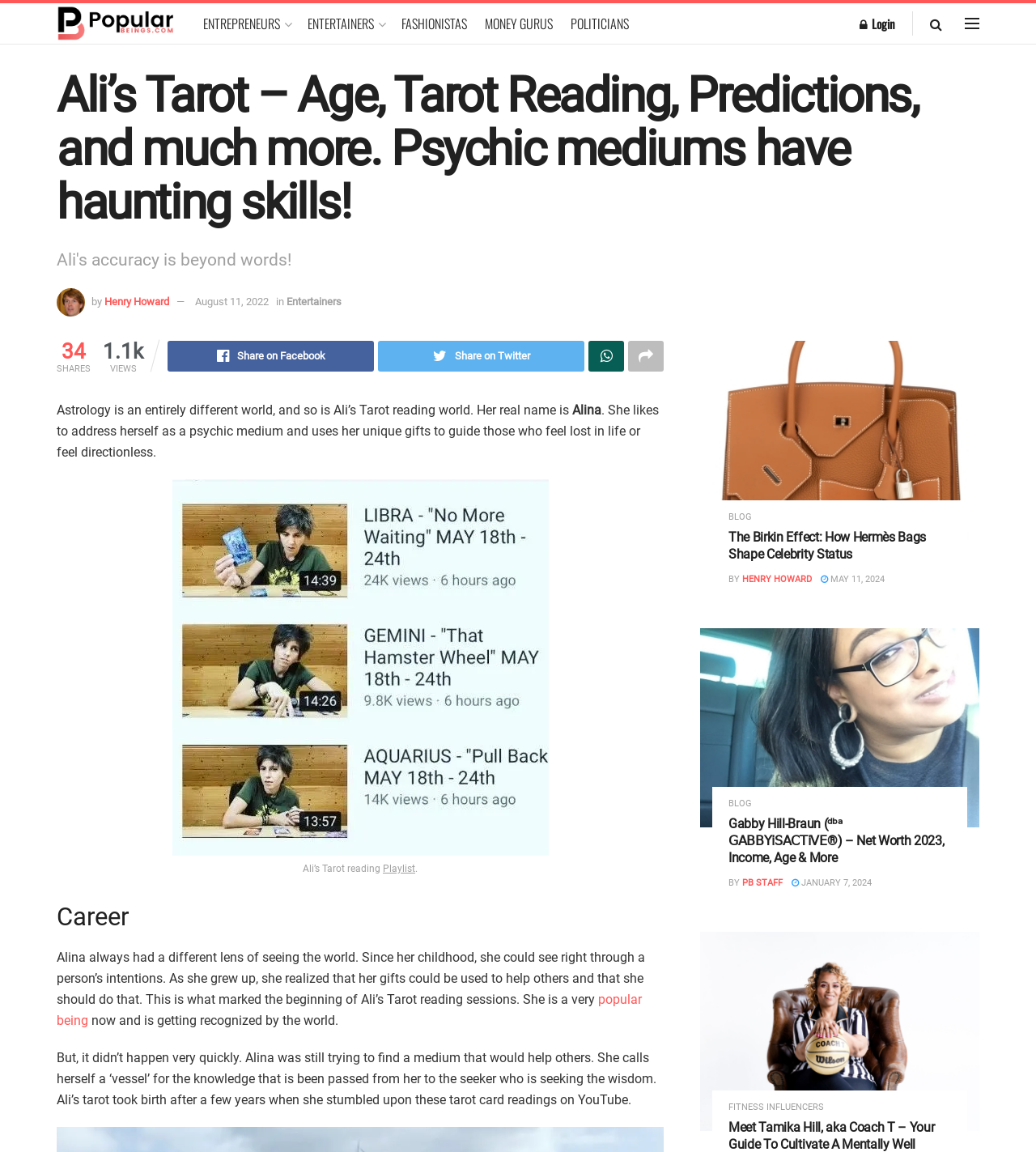Identify the bounding box coordinates for the element you need to click to achieve the following task: "View the article 'The Birkin Effect: How Hermès Bags Shape Celebrity Status'". Provide the bounding box coordinates as four float numbers between 0 and 1, in the form [left, top, right, bottom].

[0.676, 0.296, 0.945, 0.469]